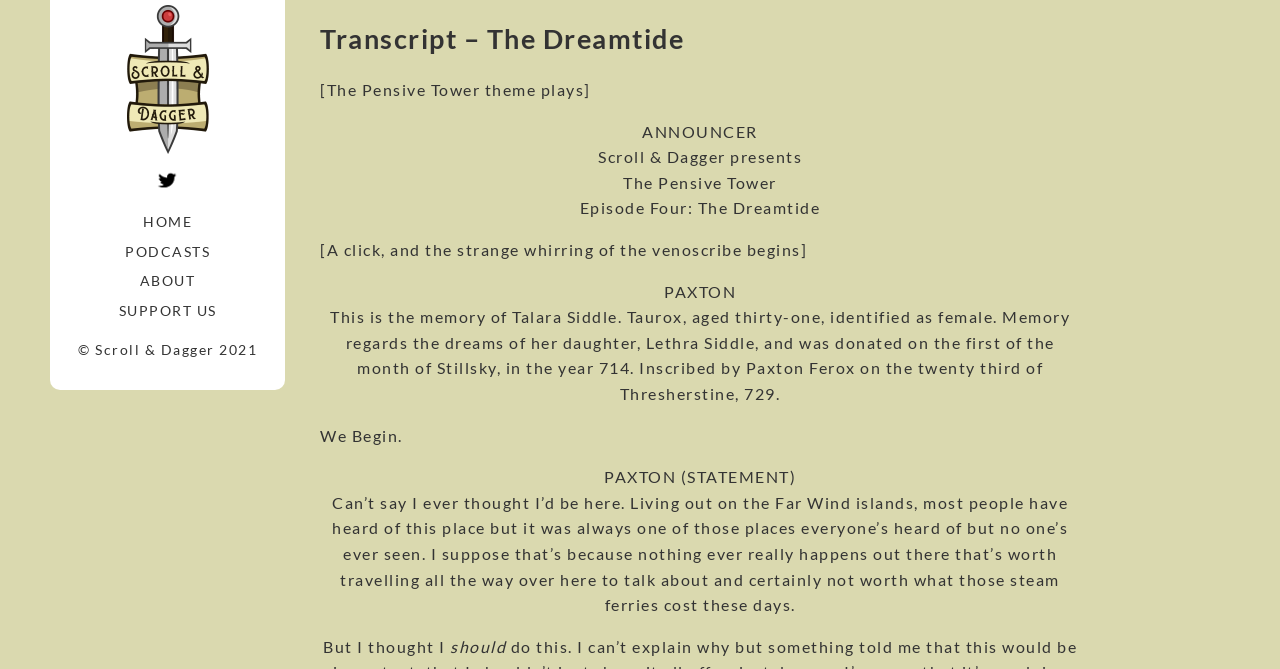Find the UI element described as: "Home" and predict its bounding box coordinates. Ensure the coordinates are four float numbers between 0 and 1, [left, top, right, bottom].

[0.055, 0.309, 0.207, 0.354]